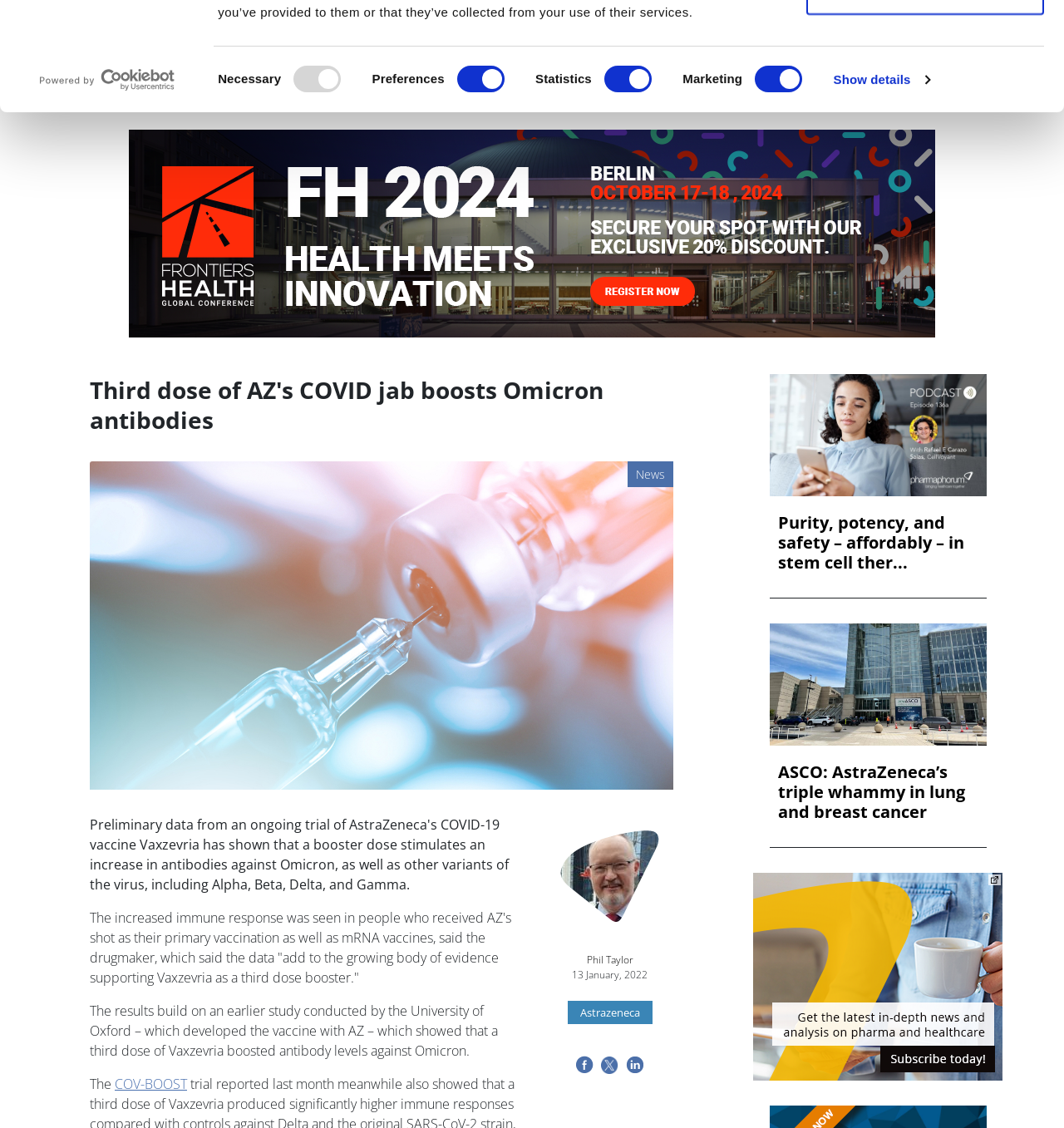Please pinpoint the bounding box coordinates for the region I should click to adhere to this instruction: "Go to the 'Home' page".

[0.066, 0.039, 0.257, 0.083]